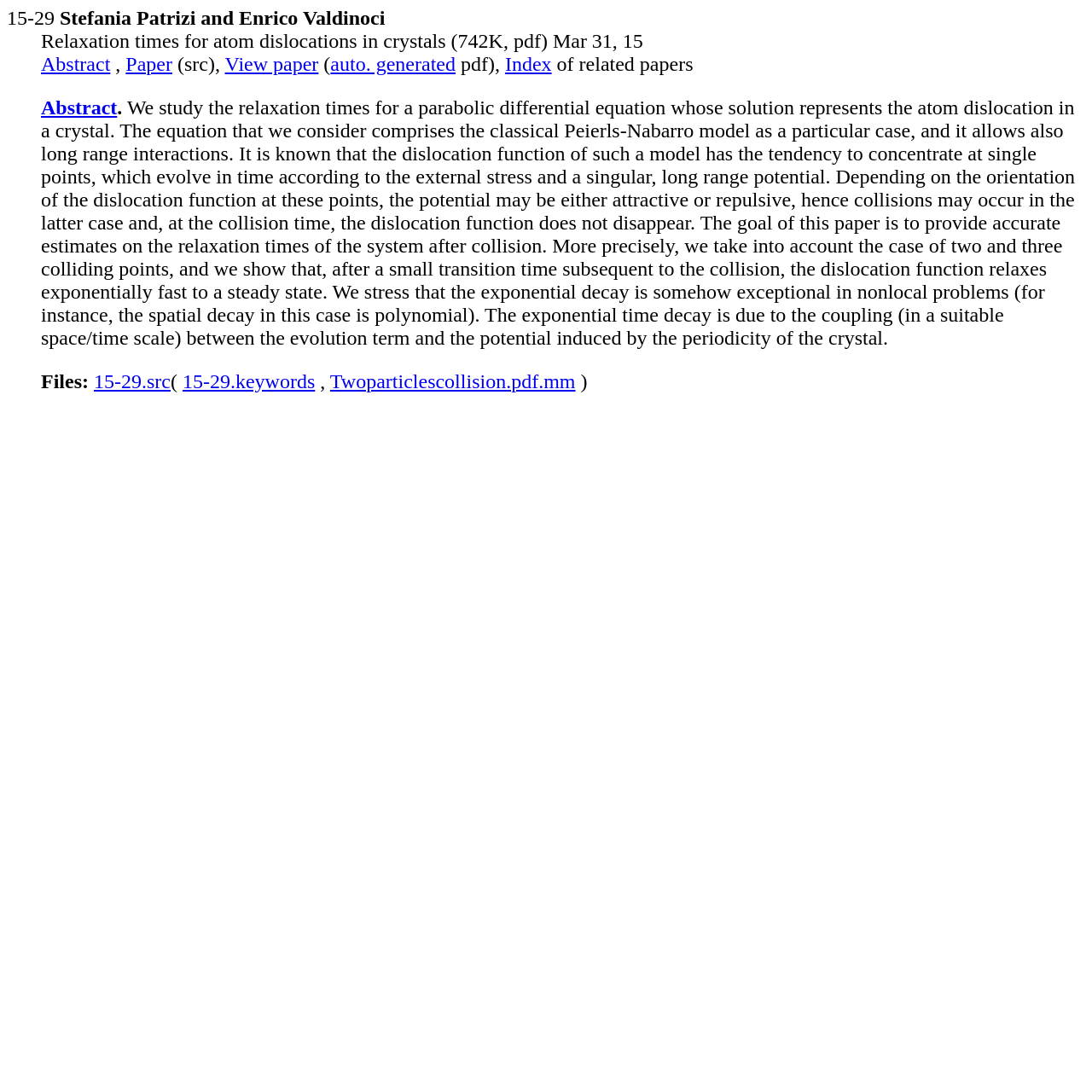Determine the bounding box coordinates for the HTML element described here: "name="submit" value="Post Comment"".

None